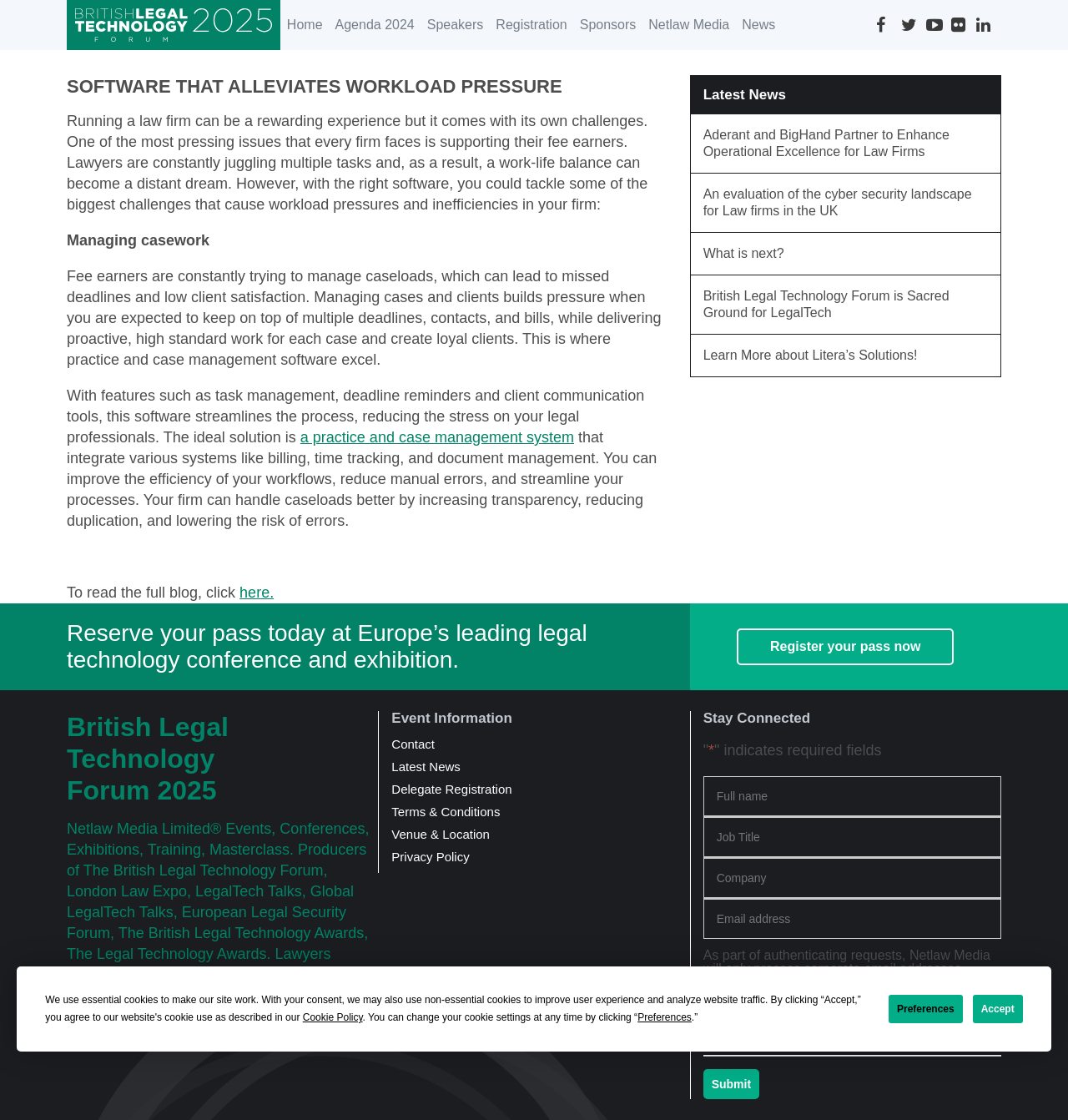Please find the bounding box coordinates of the element's region to be clicked to carry out this instruction: "Register your pass now".

[0.69, 0.561, 0.893, 0.594]